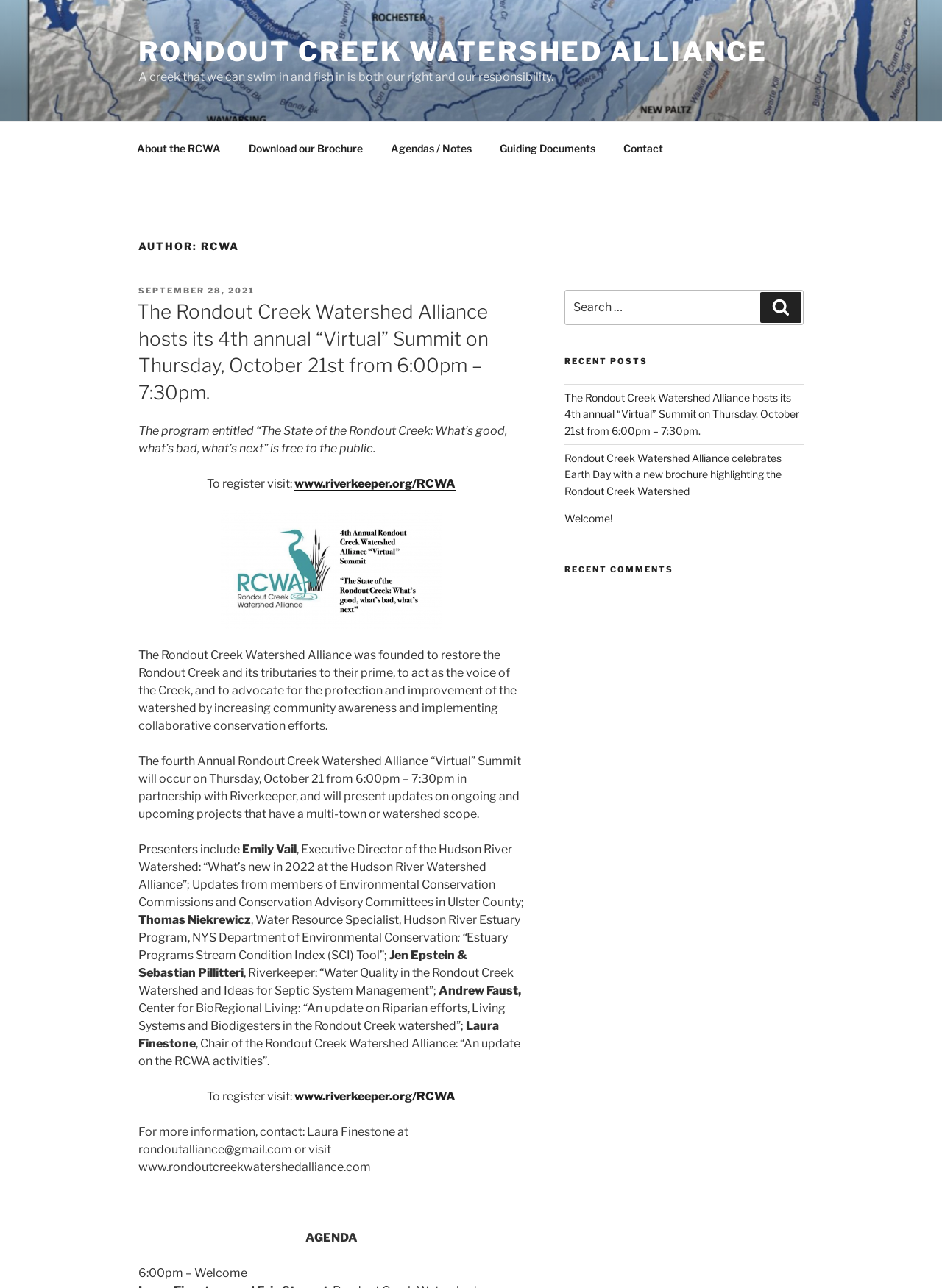Provide the bounding box coordinates of the section that needs to be clicked to accomplish the following instruction: "Click on the 'BLOG' link."

None